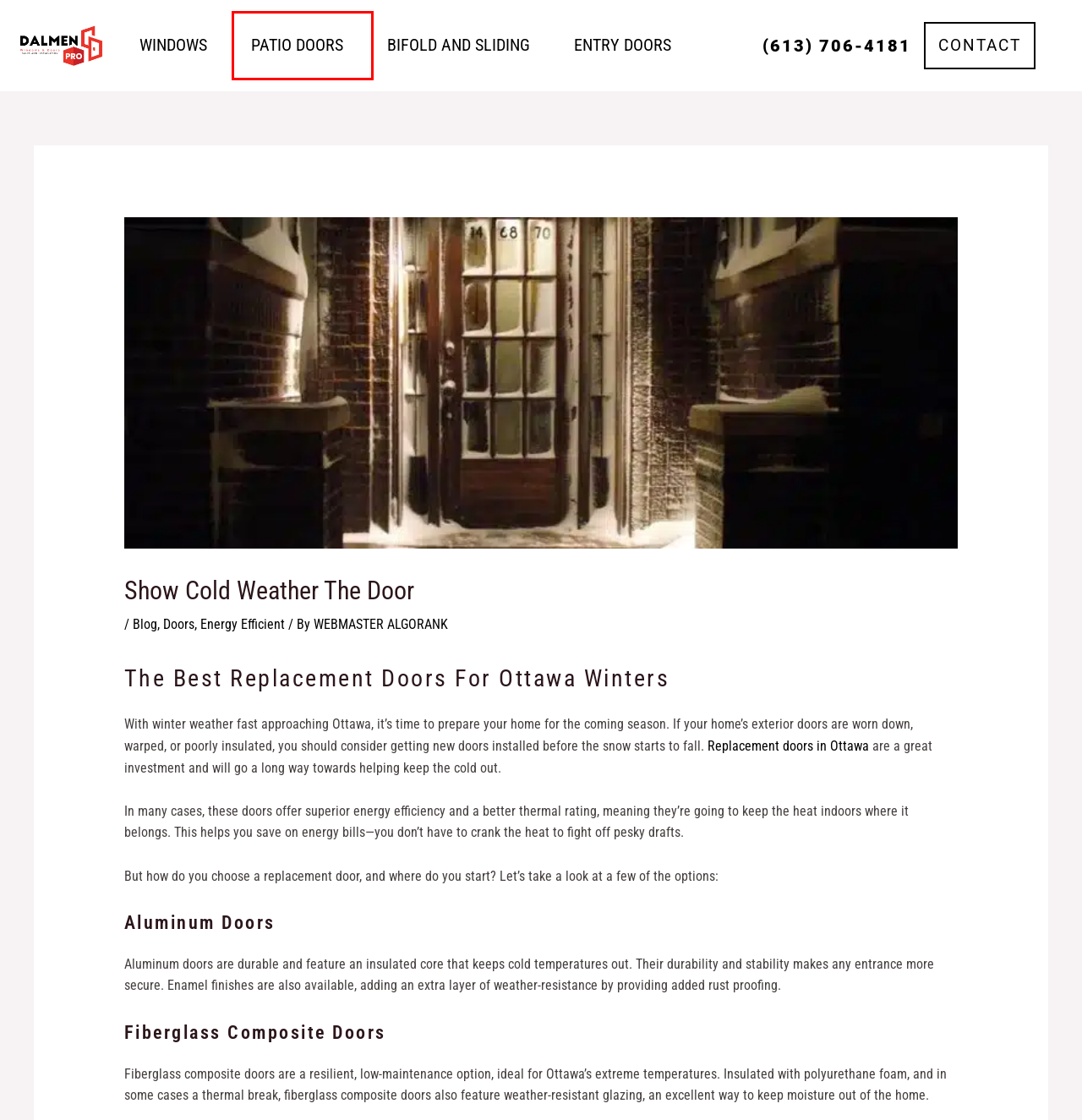You have a screenshot of a webpage with a red rectangle bounding box. Identify the best webpage description that corresponds to the new webpage after clicking the element within the red bounding box. Here are the candidates:
A. Energy Efficient Archives - Windows and Doors Ottawa | Dalmen Pro
B. Windows and Doors Ottawa | Ottawa Windows and Doors | Dalmen
C. WEBMASTER ALGORANK, Author at Windows and Doors Ottawa | Dalmen Pro
D. Doors Archives - Windows and Doors Ottawa | Dalmen Pro
E. Blog Archives - Windows and Doors Ottawa | Dalmen Pro
F. Contact - Windows and Doors Ottawa | Dalmen Pro
G. Patio Doors Ottawa - Dalmen Pro Windows and Doors Ottawa
H. Windows Ottawa - Windows and Doors Ottawa | Dalmen Pro

G